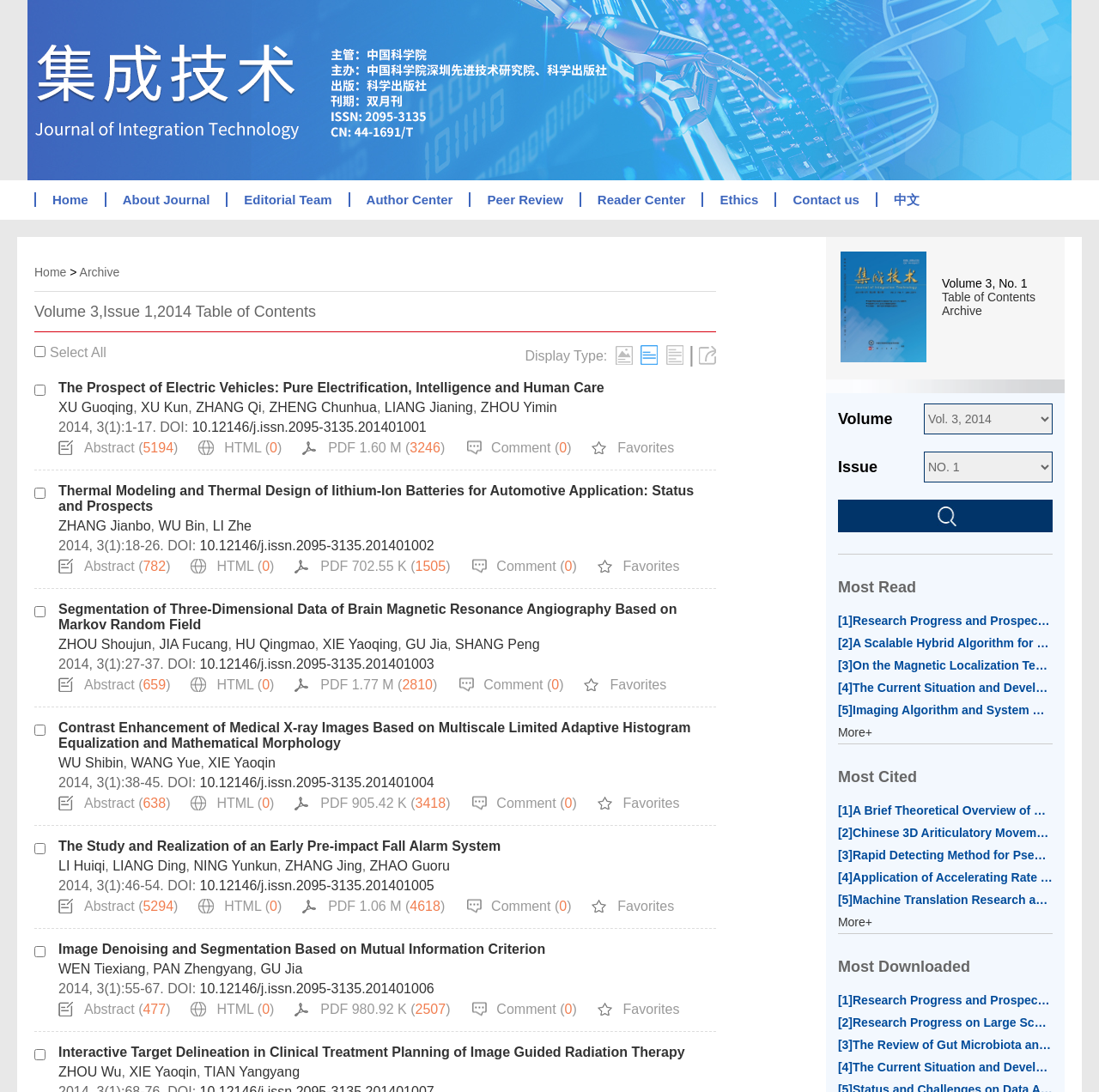Provide the bounding box coordinates in the format (top-left x, top-left y, bottom-right x, bottom-right y). All values are floating point numbers between 0 and 1. Determine the bounding box coordinate of the UI element described as: Archive

[0.072, 0.243, 0.109, 0.256]